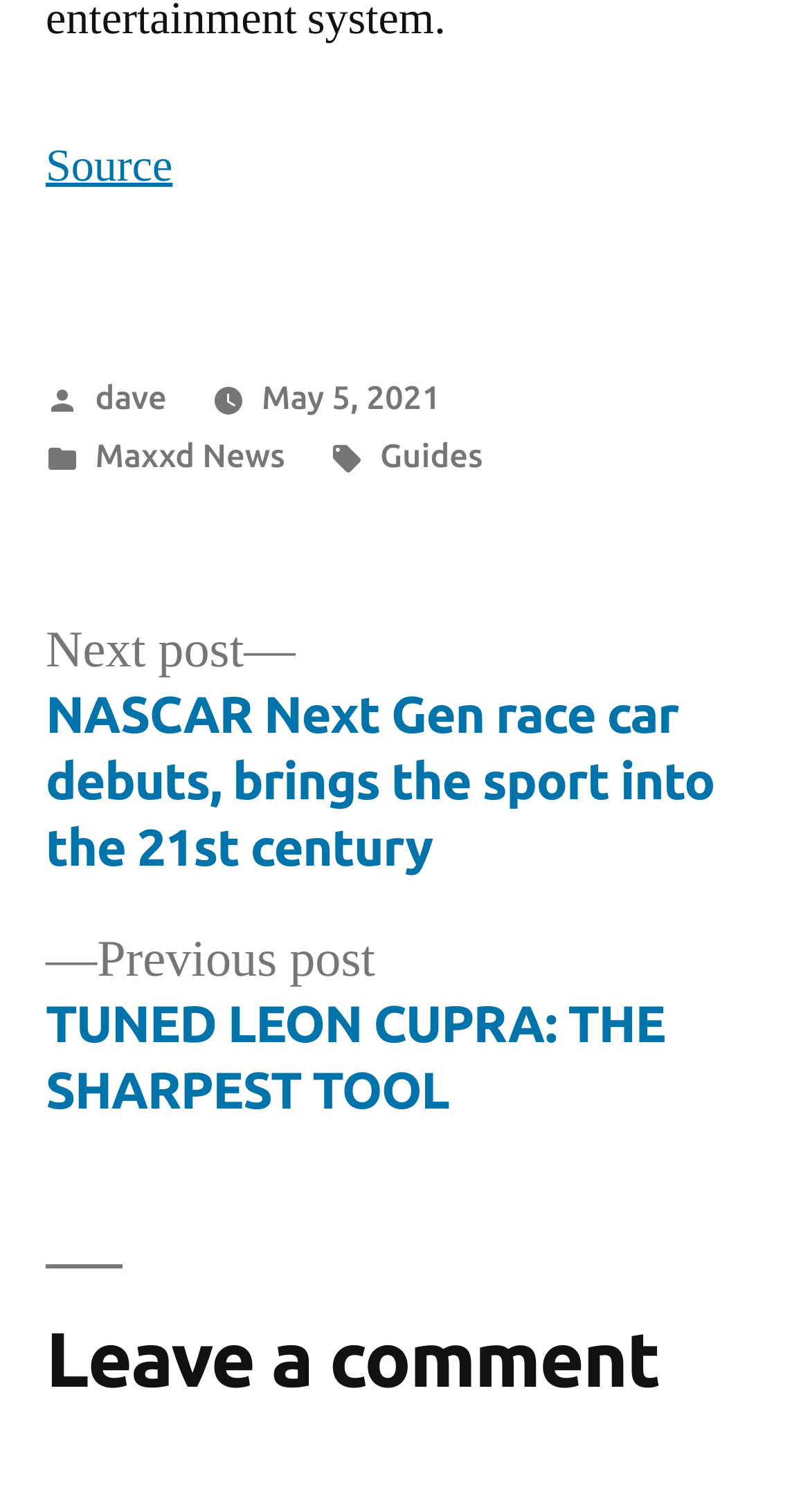Please locate the UI element described by "May 5, 2021" and provide its bounding box coordinates.

[0.323, 0.249, 0.543, 0.274]